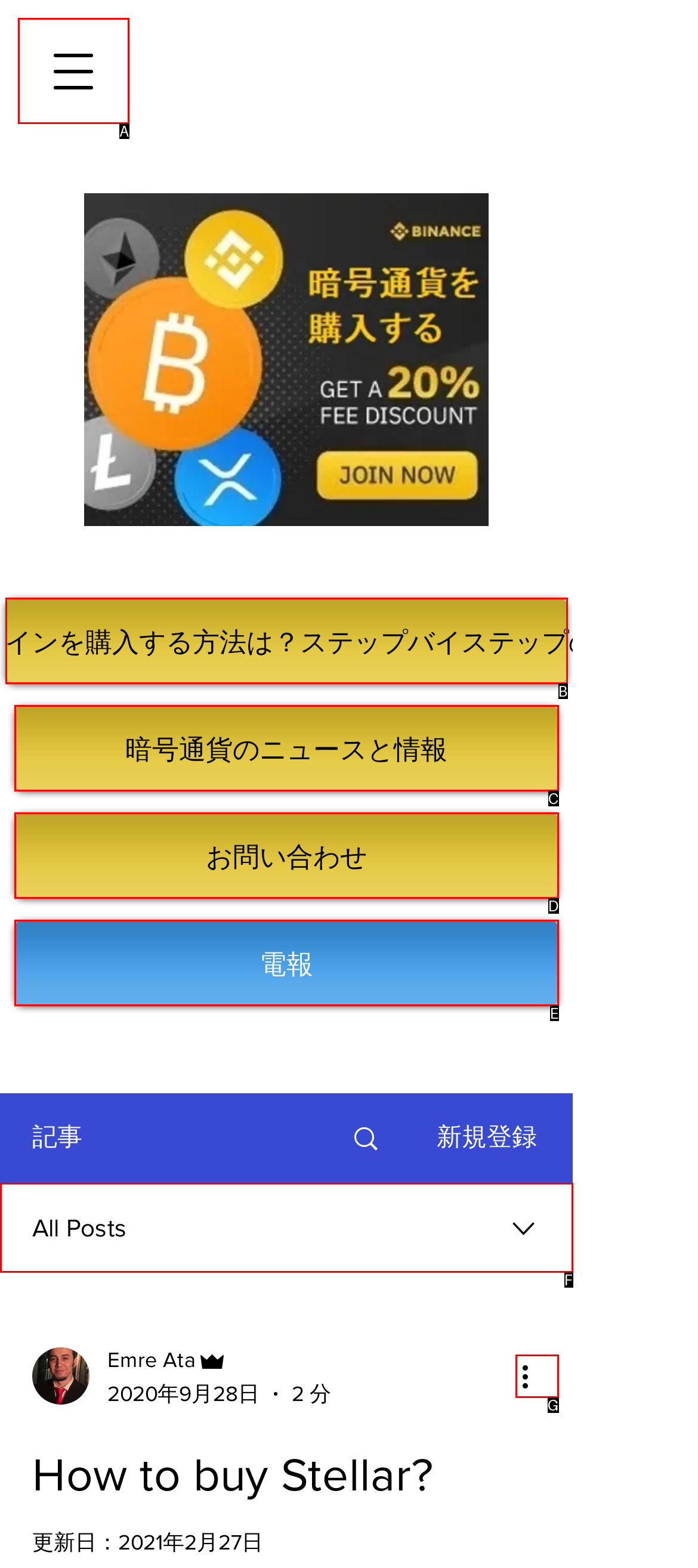Determine which option aligns with the description: aria-label="More actions". Provide the letter of the chosen option directly.

G